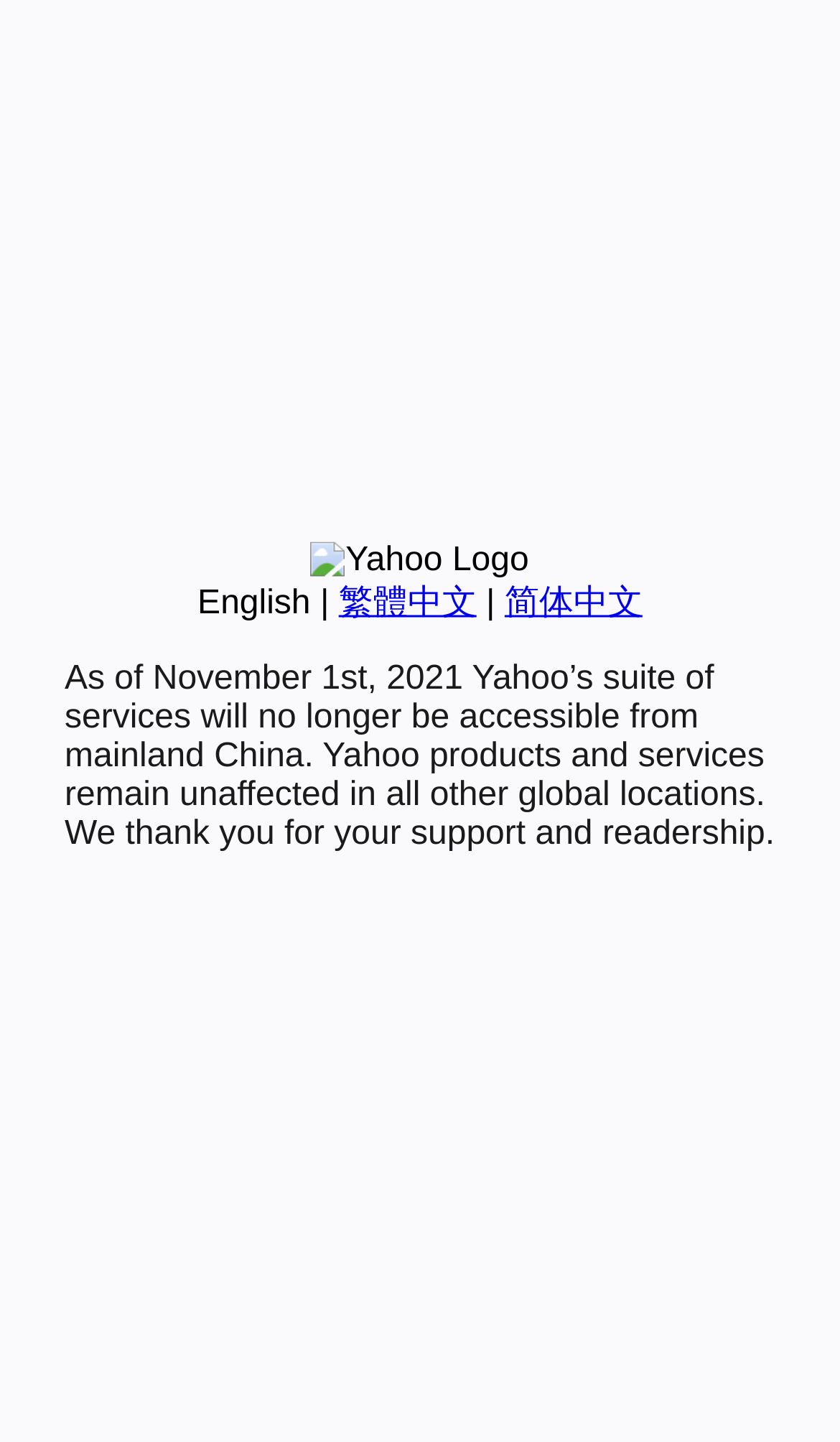Using the description "繁體中文", predict the bounding box of the relevant HTML element.

[0.403, 0.406, 0.567, 0.431]